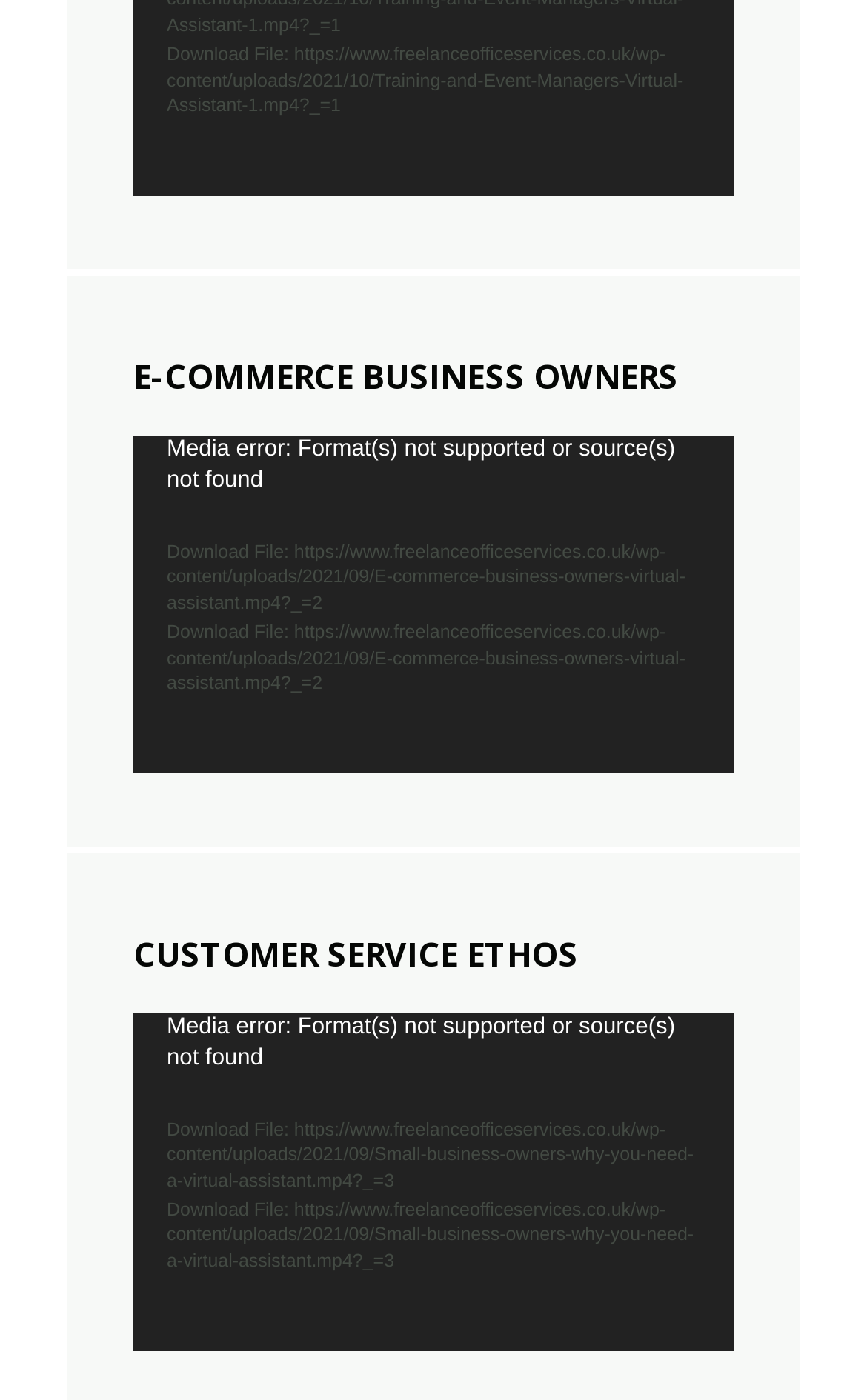Please identify the bounding box coordinates of the element that needs to be clicked to execute the following command: "View the 2015 Projects page". Provide the bounding box using four float numbers between 0 and 1, formatted as [left, top, right, bottom].

None